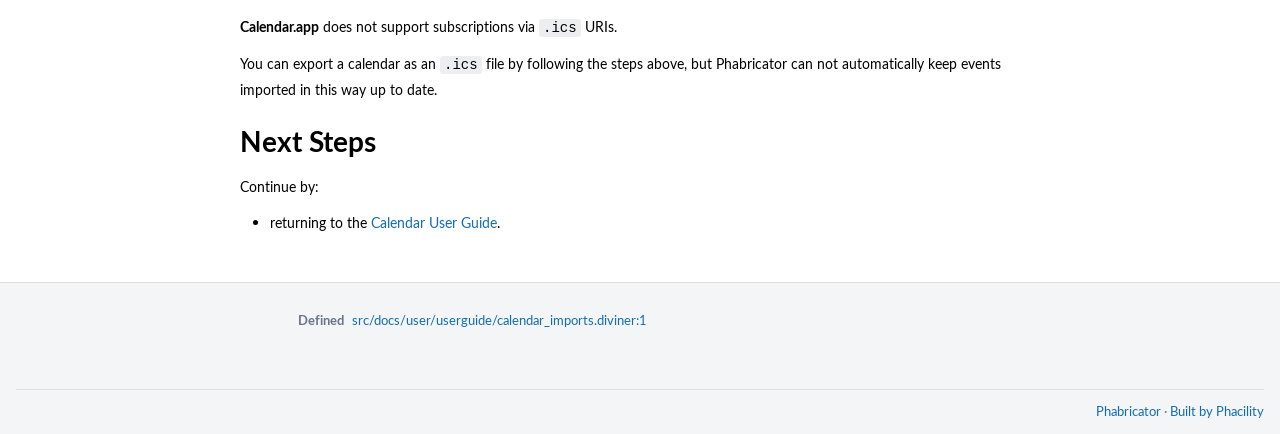Respond concisely with one word or phrase to the following query:
What is the file format for exporting a calendar?

.ics